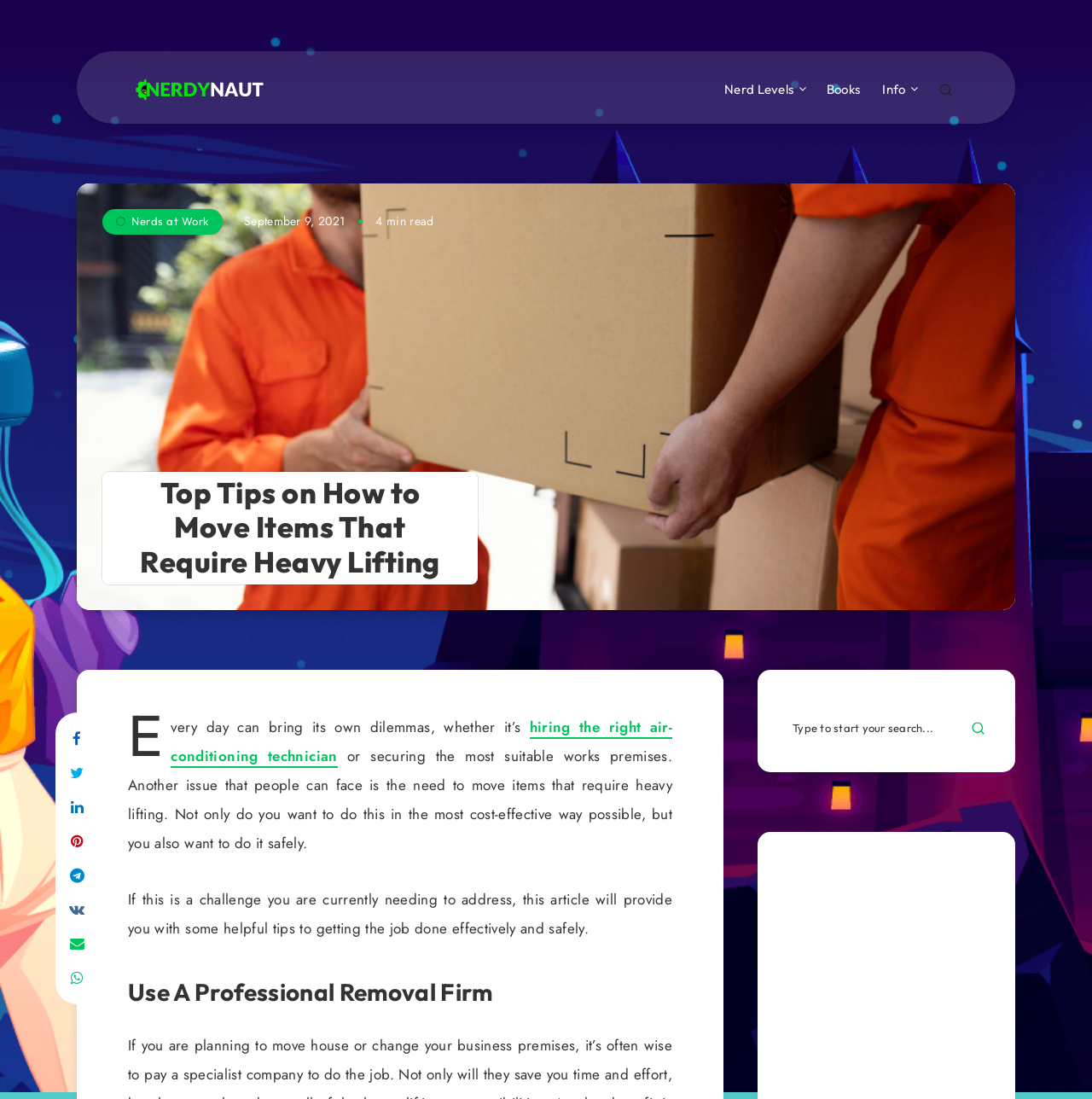Using the webpage screenshot and the element description View Non-AMP Version, determine the bounding box coordinates. Specify the coordinates in the format (top-left x, top-left y, bottom-right x, bottom-right y) with values ranging from 0 to 1.

None